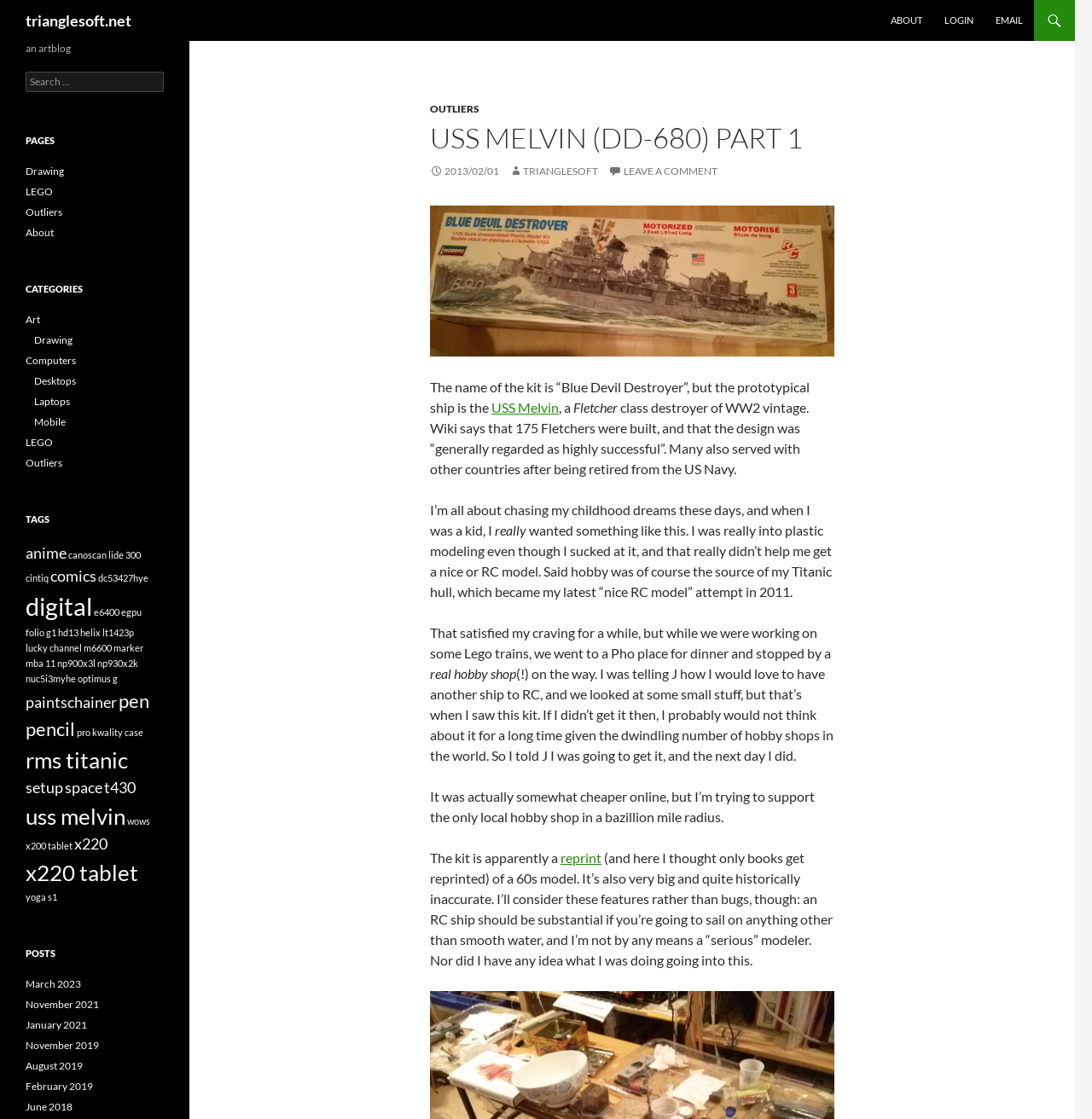Find the bounding box coordinates of the clickable element required to execute the following instruction: "go to the OUTLIERS page". Provide the coordinates as four float numbers between 0 and 1, i.e., [left, top, right, bottom].

[0.394, 0.091, 0.439, 0.103]